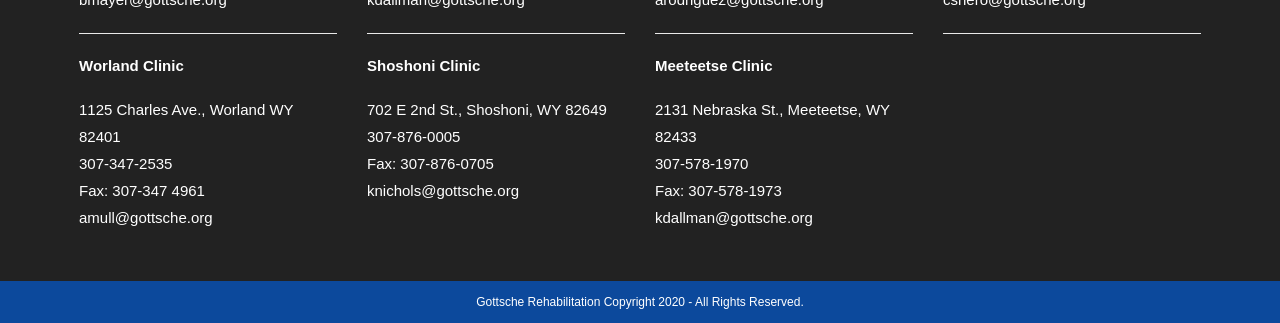Using the provided element description: "amull@gottsche.org", determine the bounding box coordinates of the corresponding UI element in the screenshot.

[0.062, 0.647, 0.166, 0.7]